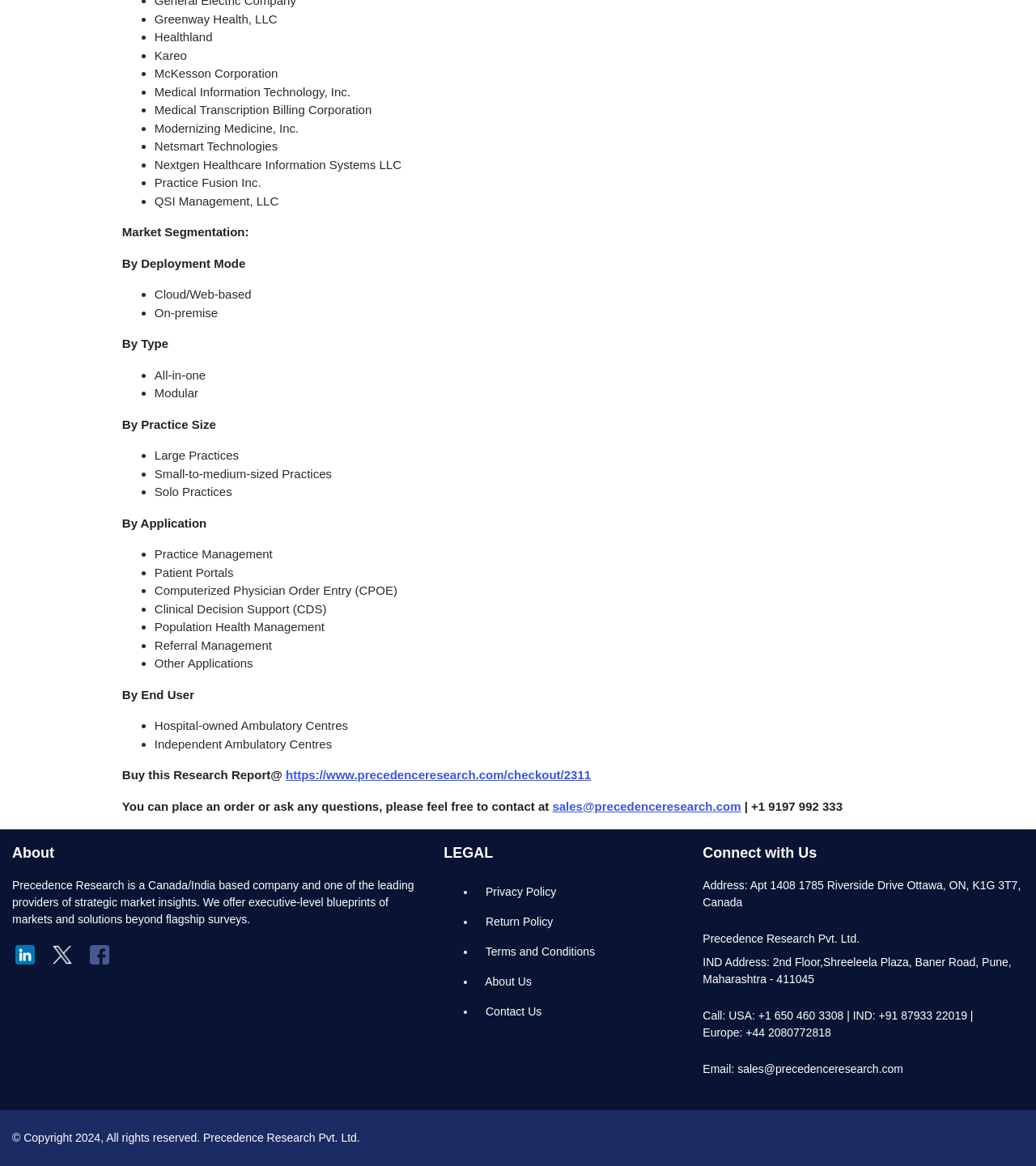How many end users are listed?
Please use the image to deliver a detailed and complete answer.

There are two end users listed: 'Hospital-owned Ambulatory Centres' and 'Independent Ambulatory Centres'. These are listed under the 'By End User' category with bounding box coordinates [0.118, 0.59, 0.188, 0.601].